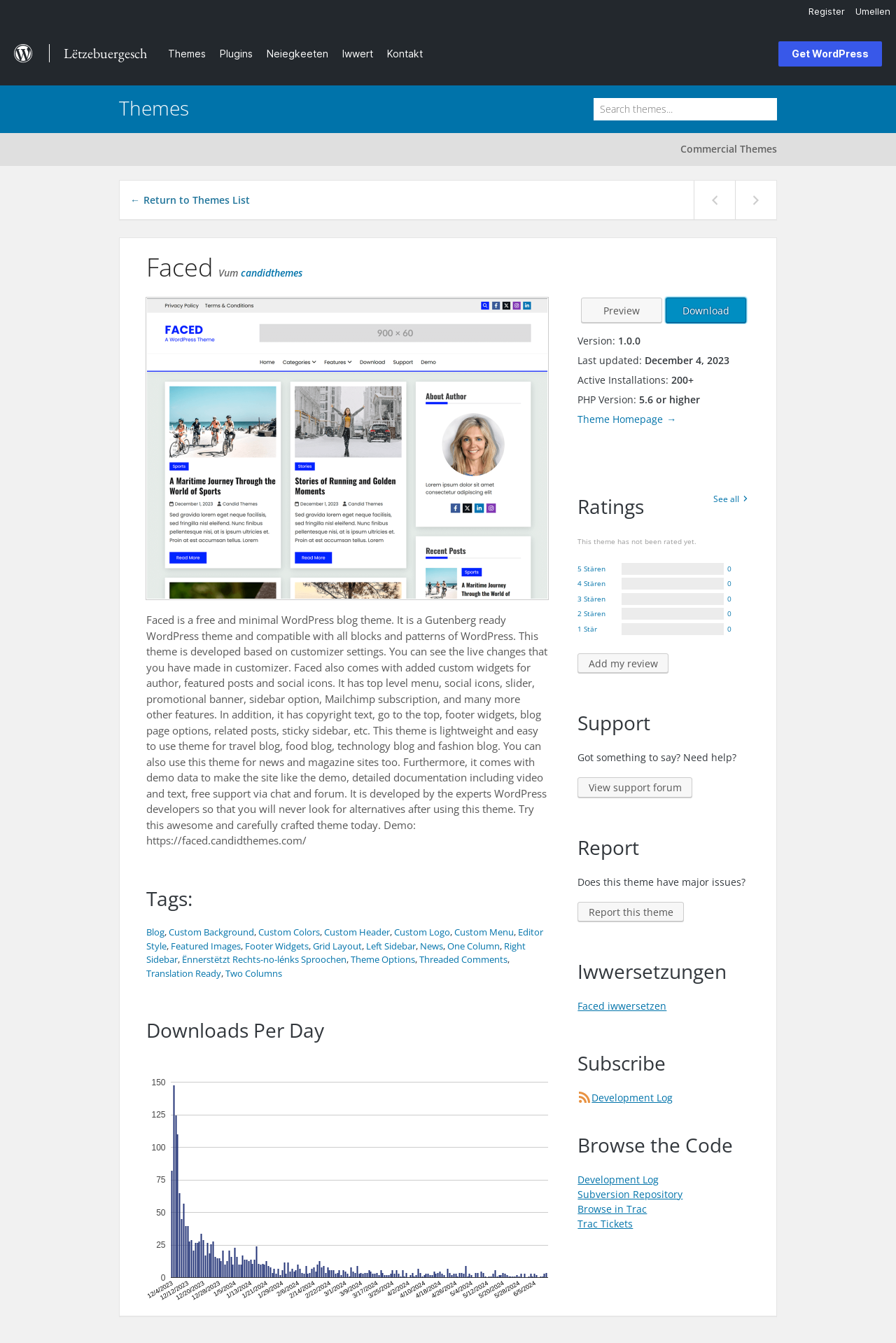How many active installations of the theme are there?
Please provide a comprehensive answer based on the details in the screenshot.

The number of active installations of the theme is '200+' which can be found in the static text element with the text '200+' at the coordinates [0.749, 0.278, 0.774, 0.288]